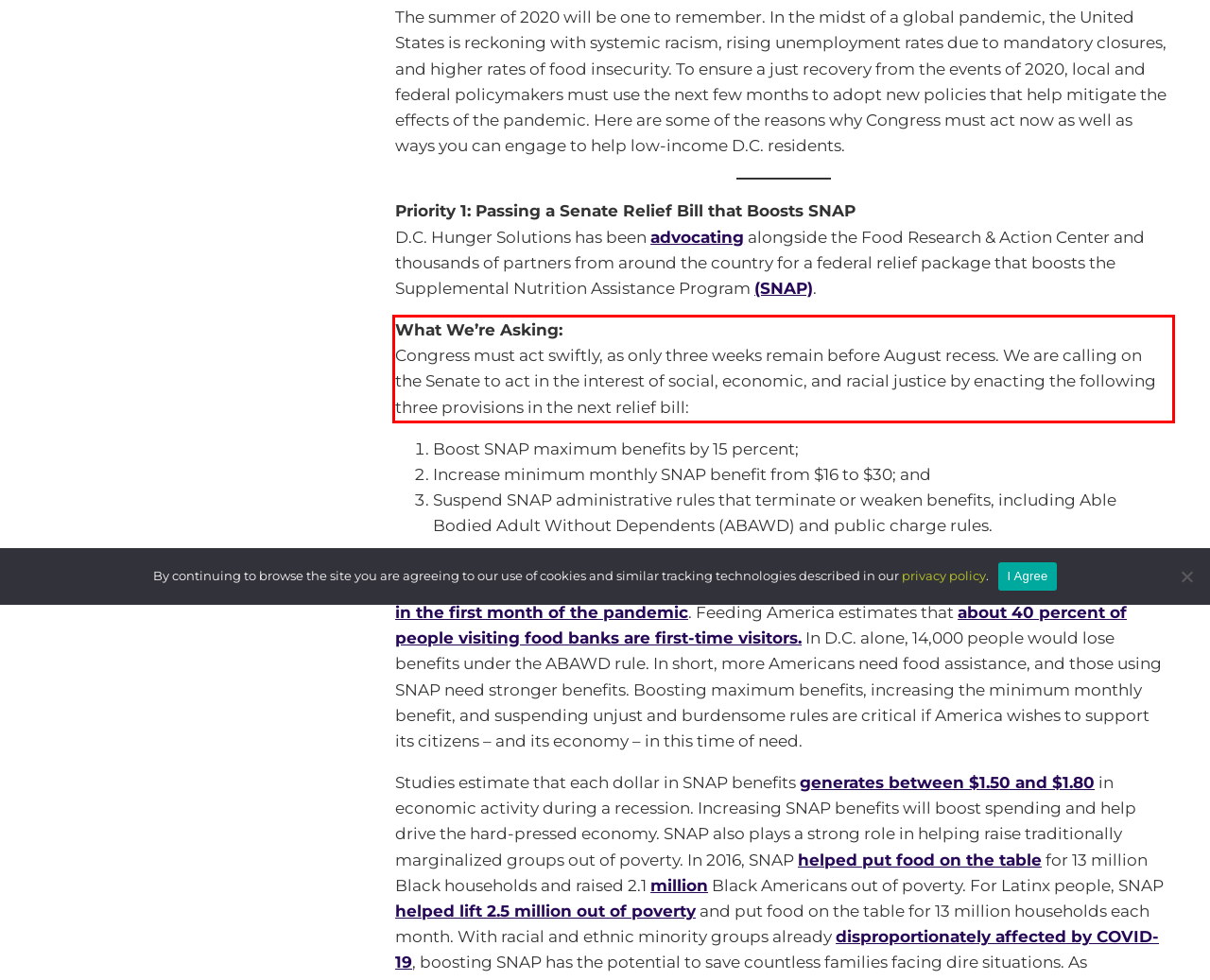Identify the text inside the red bounding box in the provided webpage screenshot and transcribe it.

What We’re Asking: Congress must act swiftly, as only three weeks remain before August recess. We are calling on the Senate to act in the interest of social, economic, and racial justice by enacting the following three provisions in the next relief bill: